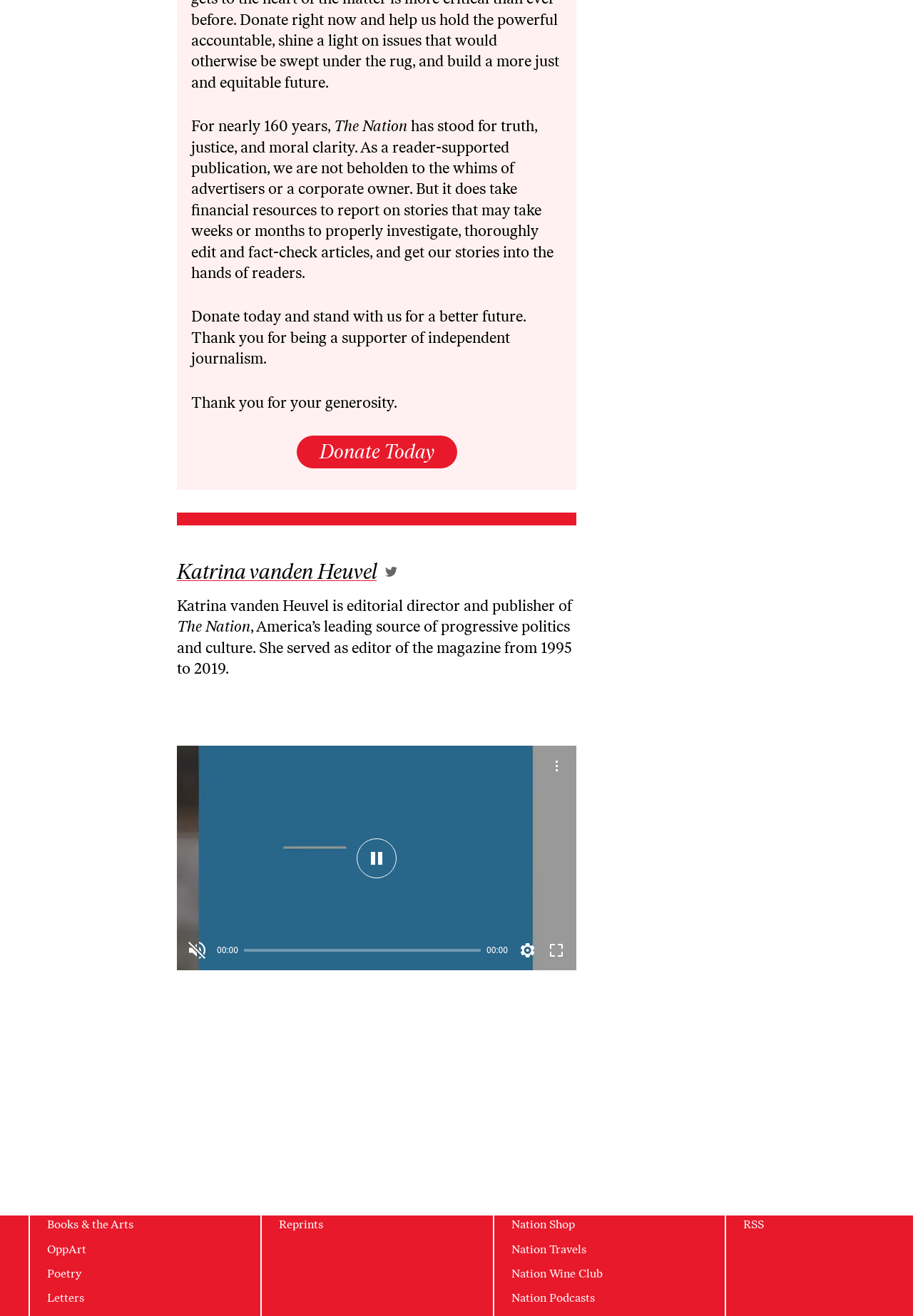Predict the bounding box coordinates of the area that should be clicked to accomplish the following instruction: "Follow The Nation on Facebook". The bounding box coordinates should consist of four float numbers between 0 and 1, i.e., [left, top, right, bottom].

[0.814, 0.851, 0.868, 0.861]